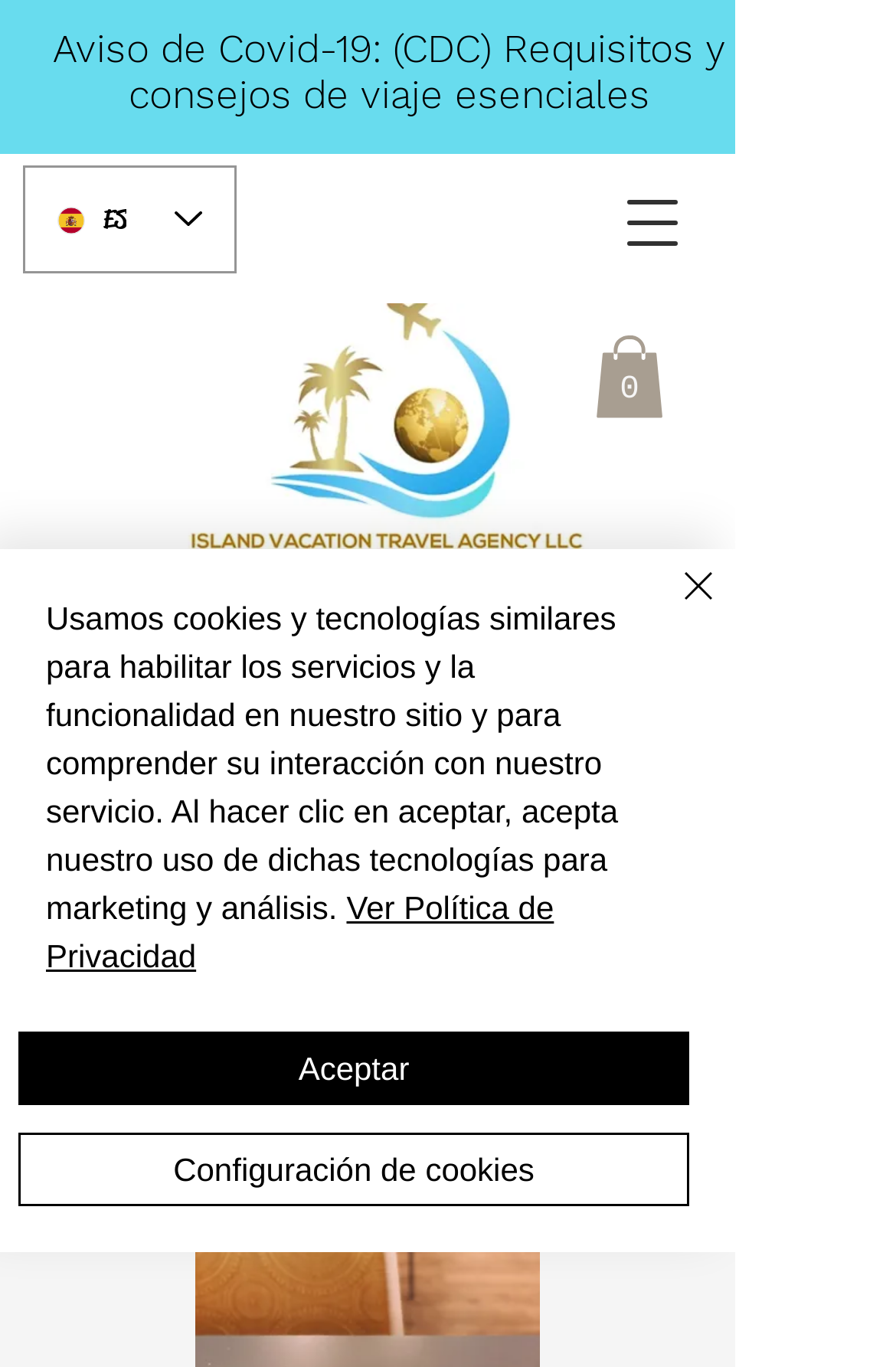Using the element description: "Configuración de cookies", determine the bounding box coordinates. The coordinates should be in the format [left, top, right, bottom], with values between 0 and 1.

[0.021, 0.829, 0.769, 0.882]